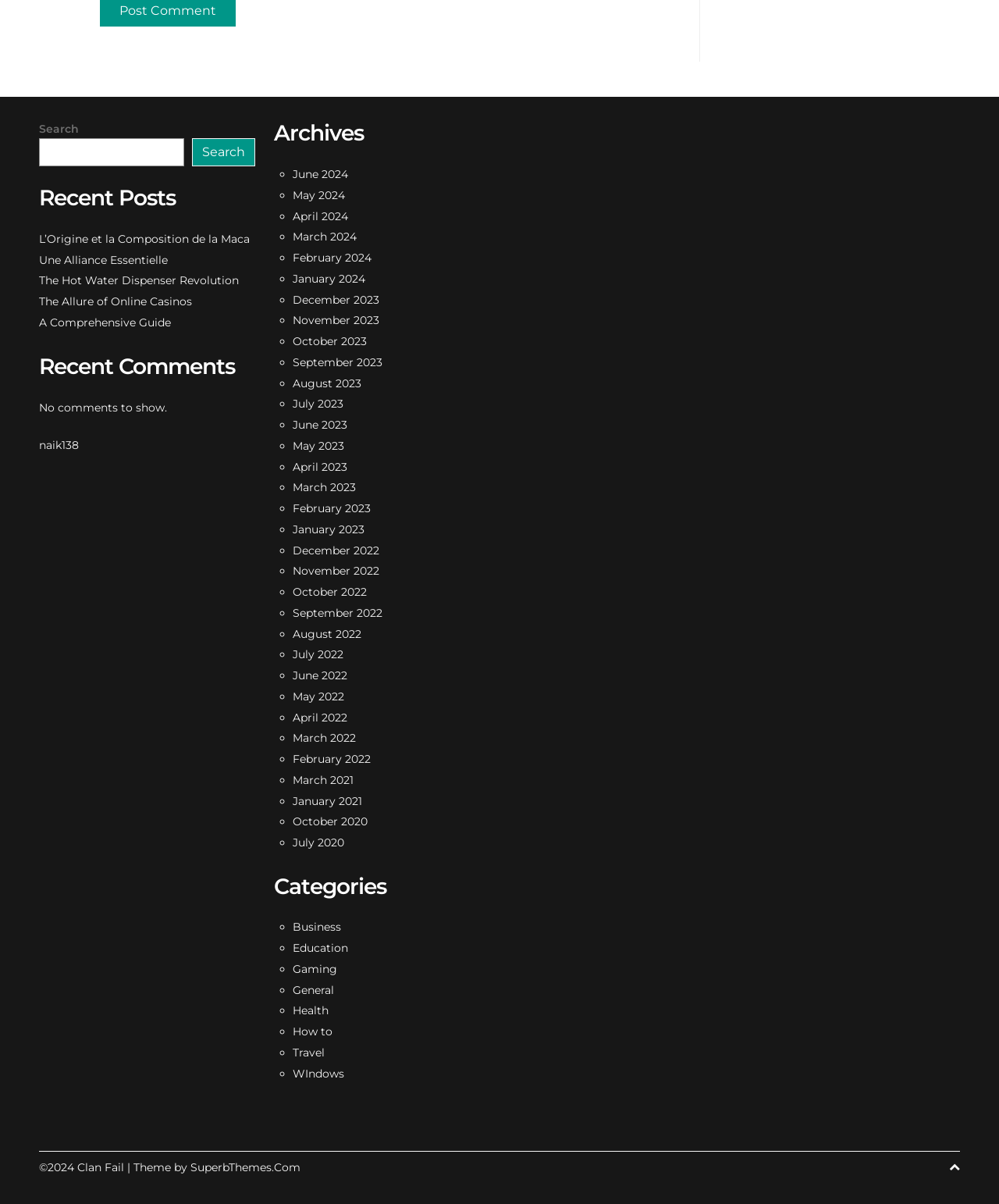Please identify the bounding box coordinates of the region to click in order to complete the given instruction: "Search for something". The coordinates should be four float numbers between 0 and 1, i.e., [left, top, right, bottom].

[0.039, 0.115, 0.184, 0.138]